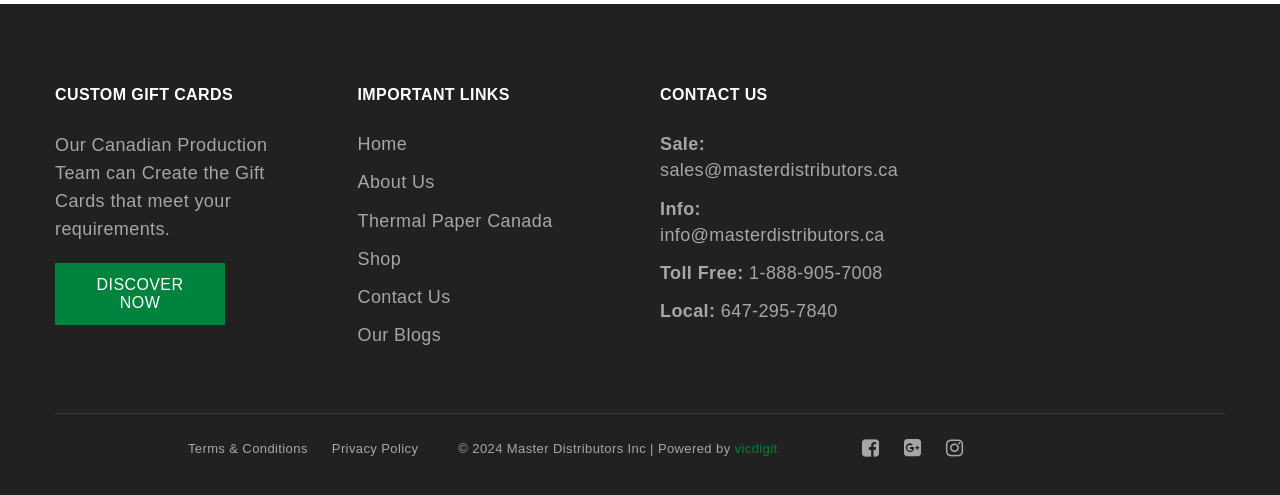Find the bounding box coordinates for the UI element that matches this description: "sales@masterdistributors.ca".

[0.516, 0.324, 0.702, 0.365]